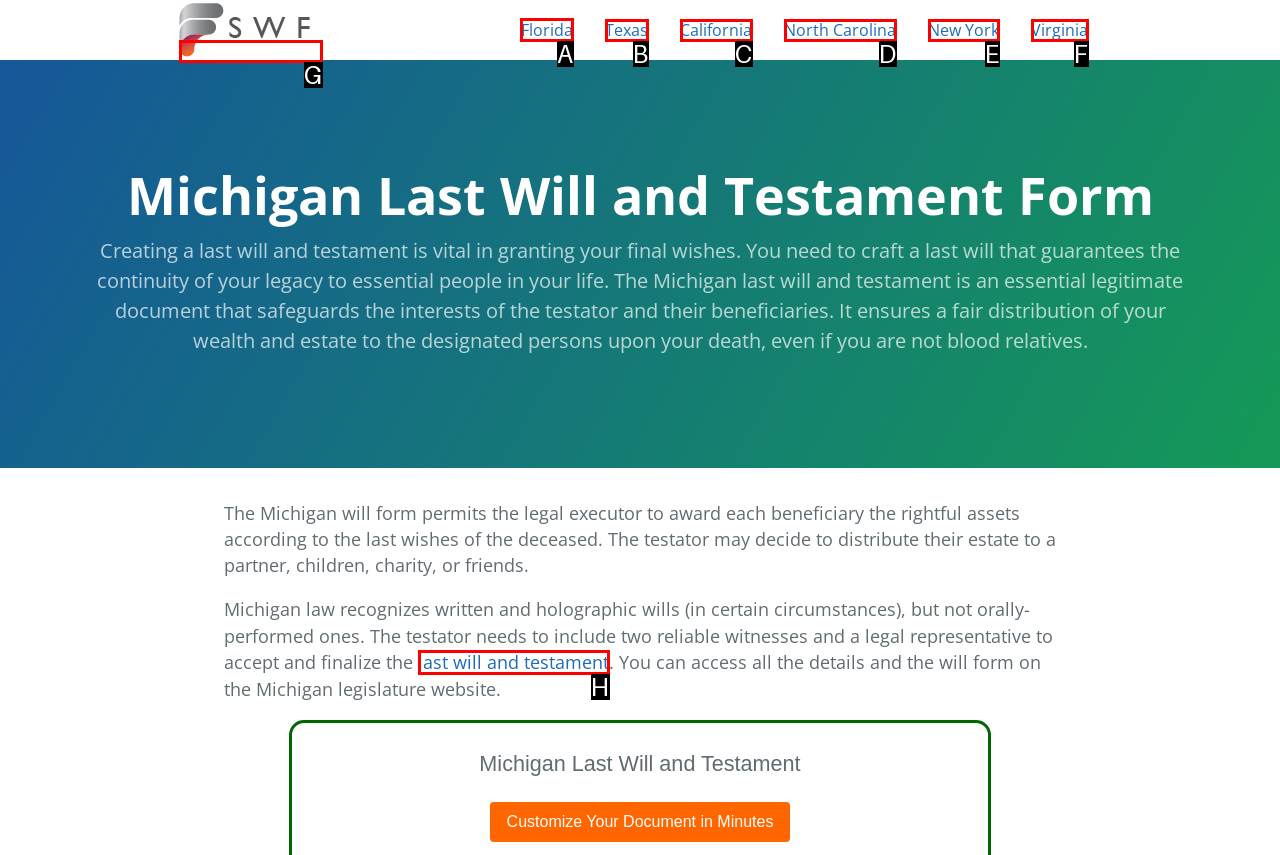Decide which letter you need to select to fulfill the task: visit Florida page
Answer with the letter that matches the correct option directly.

A